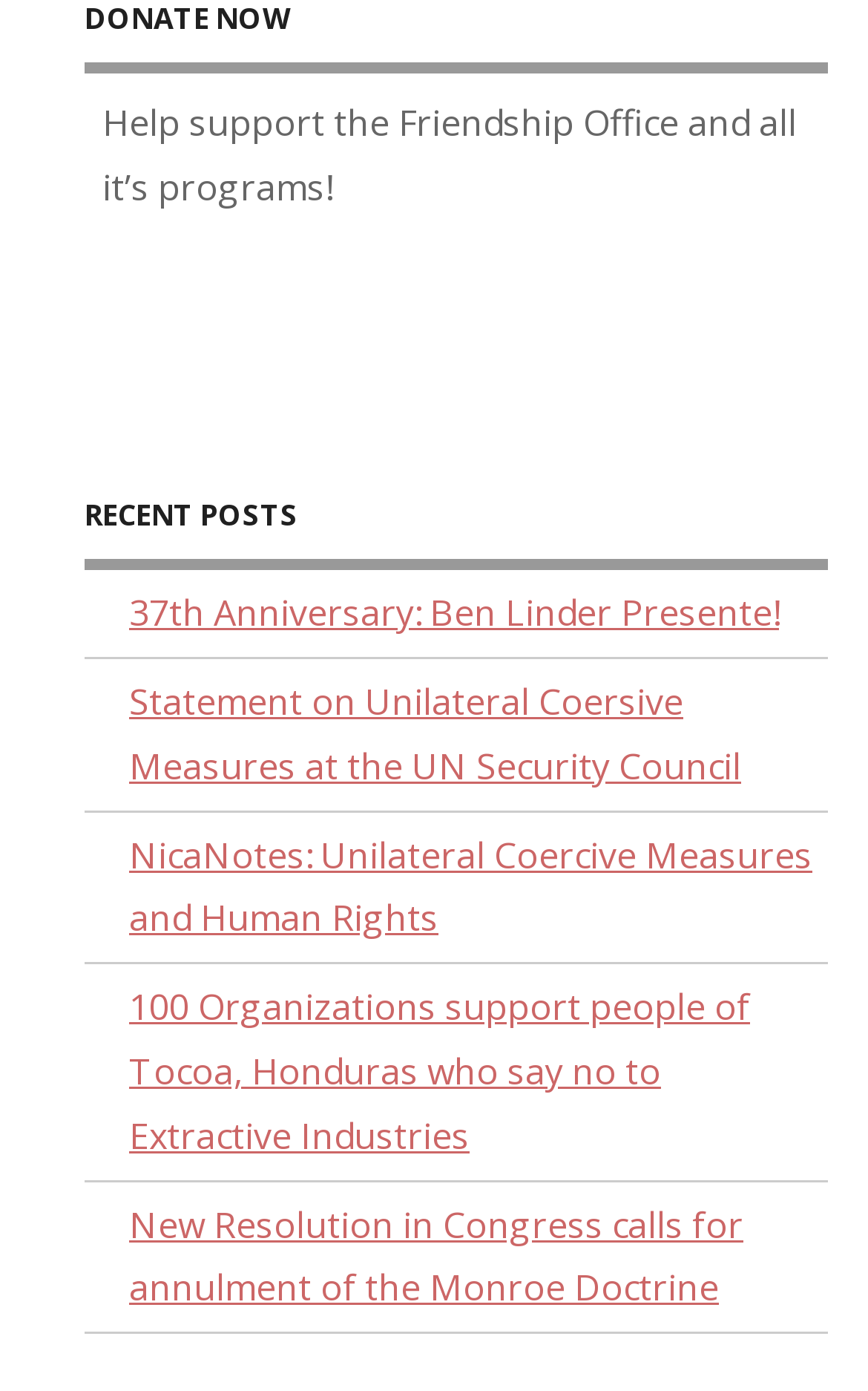Please respond to the question using a single word or phrase:
What is the purpose of the webpage?

To provide information and updates